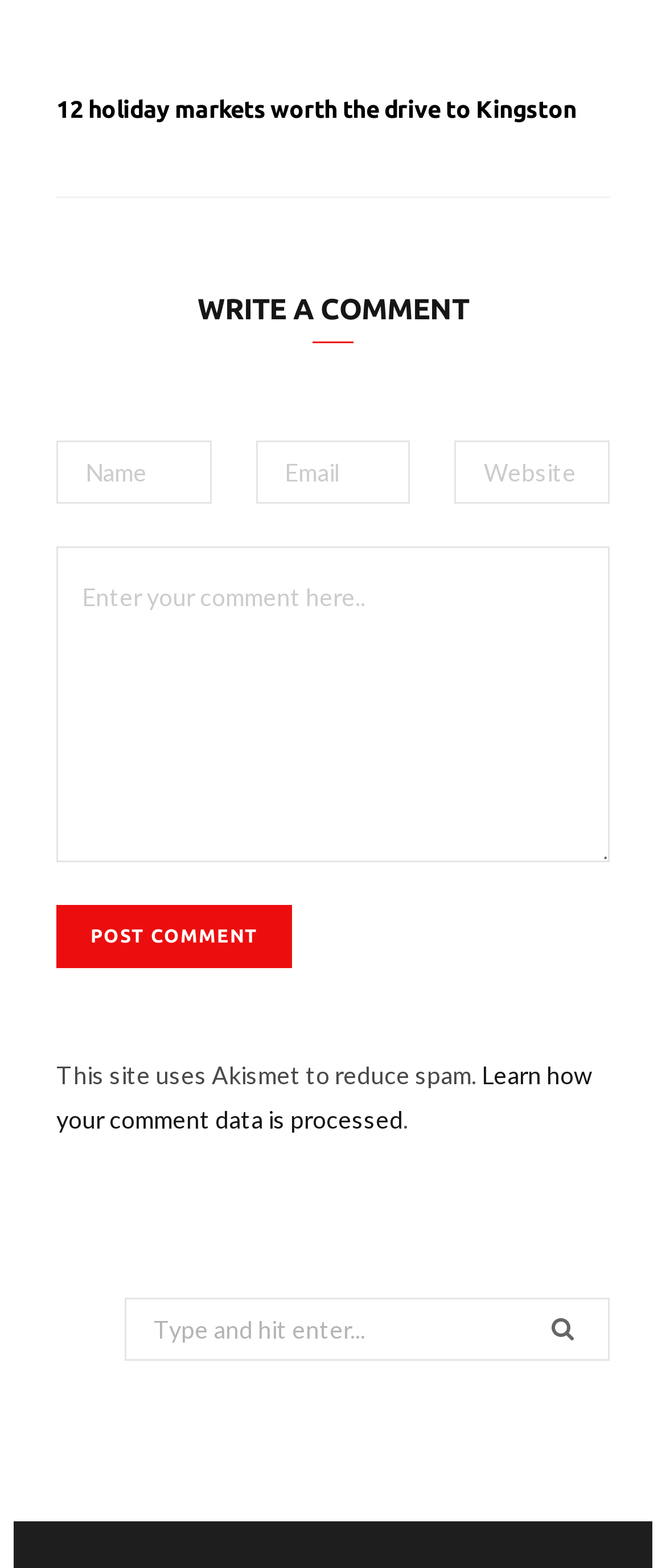Bounding box coordinates should be provided in the format (top-left x, top-left y, bottom-right x, bottom-right y) with all values between 0 and 1. Identify the bounding box for this UI element: name="comment" placeholder="Enter your comment here.."

[0.085, 0.348, 0.915, 0.549]